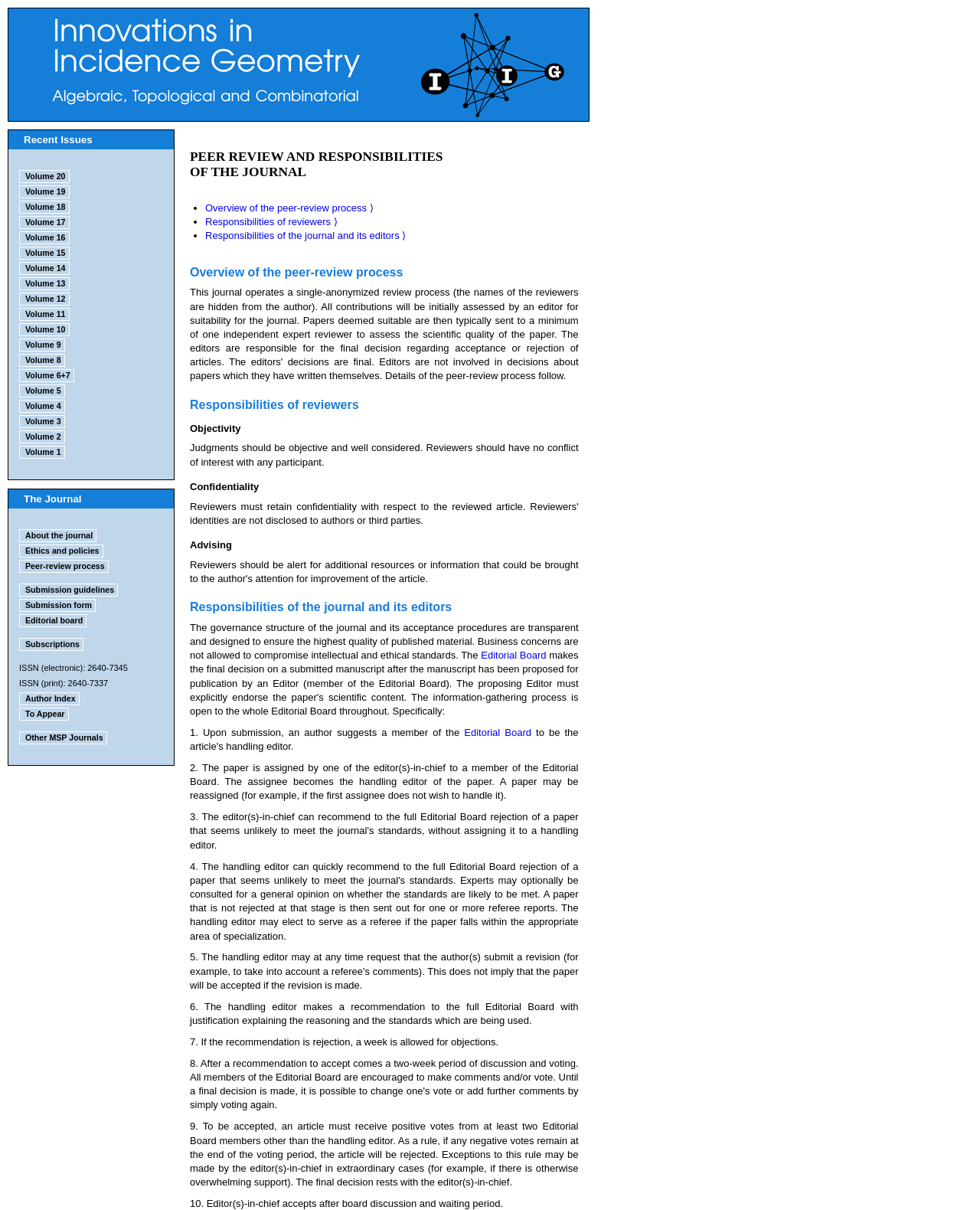Use the details in the image to answer the question thoroughly: 
What is the ISSN of the journal in electronic format?

The ISSN of the journal in electronic format can be found in the section 'About the journal' at the bottom of the webpage, which is '2640-7345'.